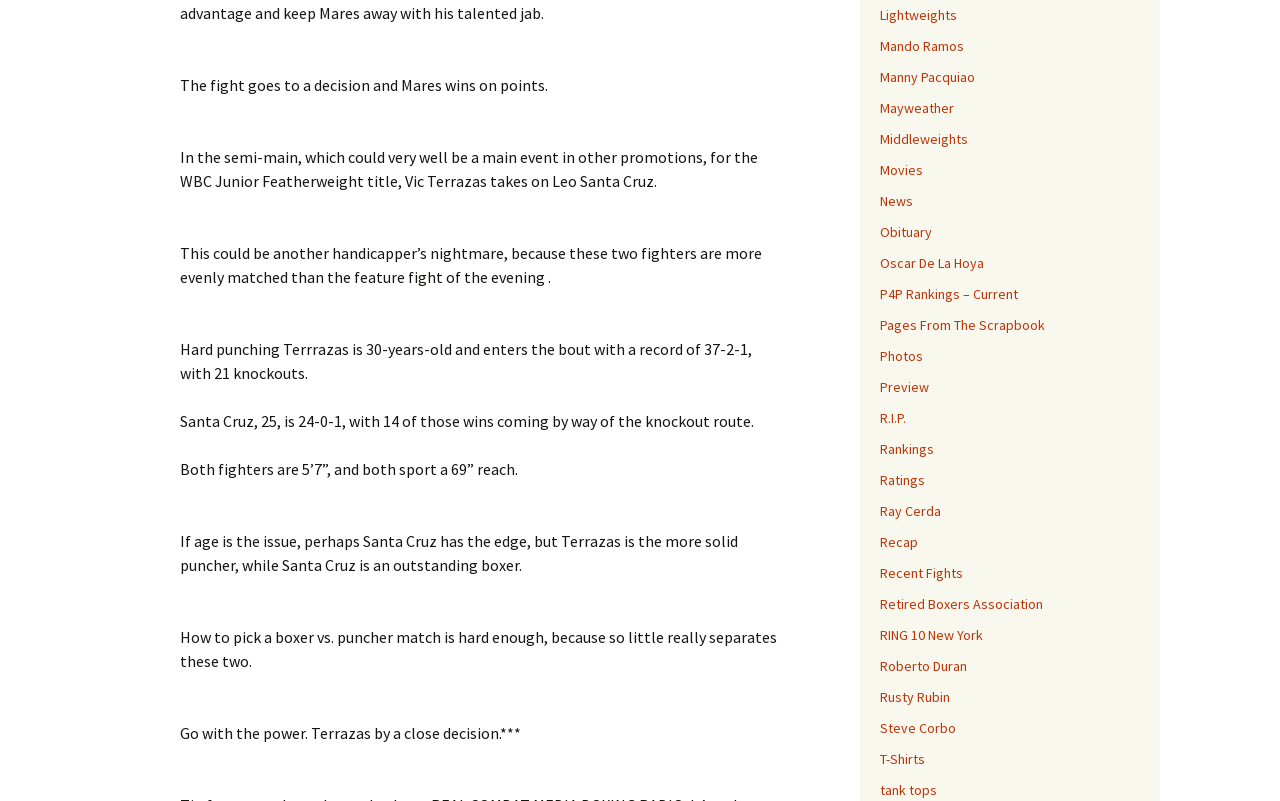Using a single word or phrase, answer the following question: 
What is the result of the fight between Mares and his opponent?

Mares wins on points